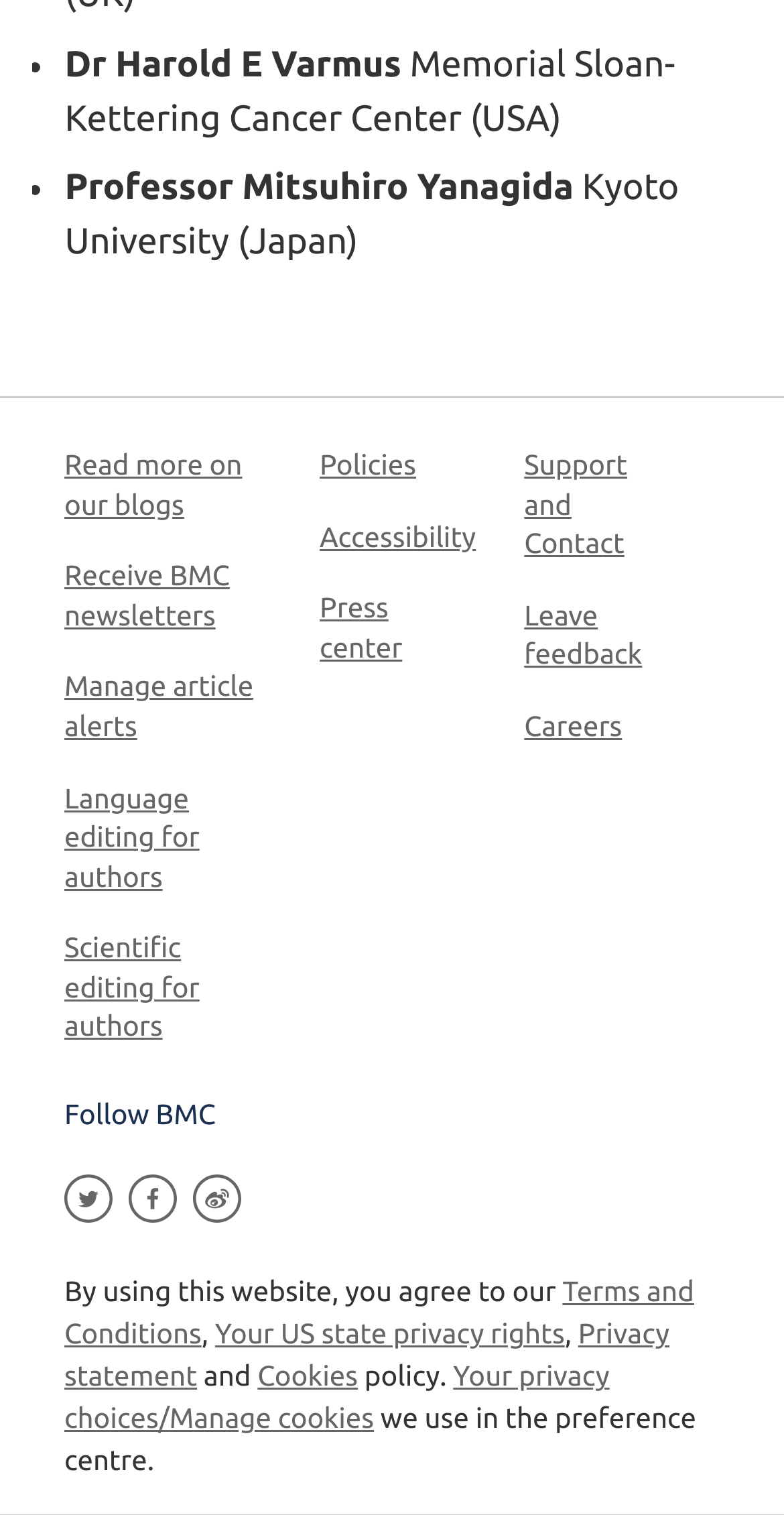Locate the coordinates of the bounding box for the clickable region that fulfills this instruction: "Follow BMC on Twitter".

[0.082, 0.776, 0.144, 0.797]